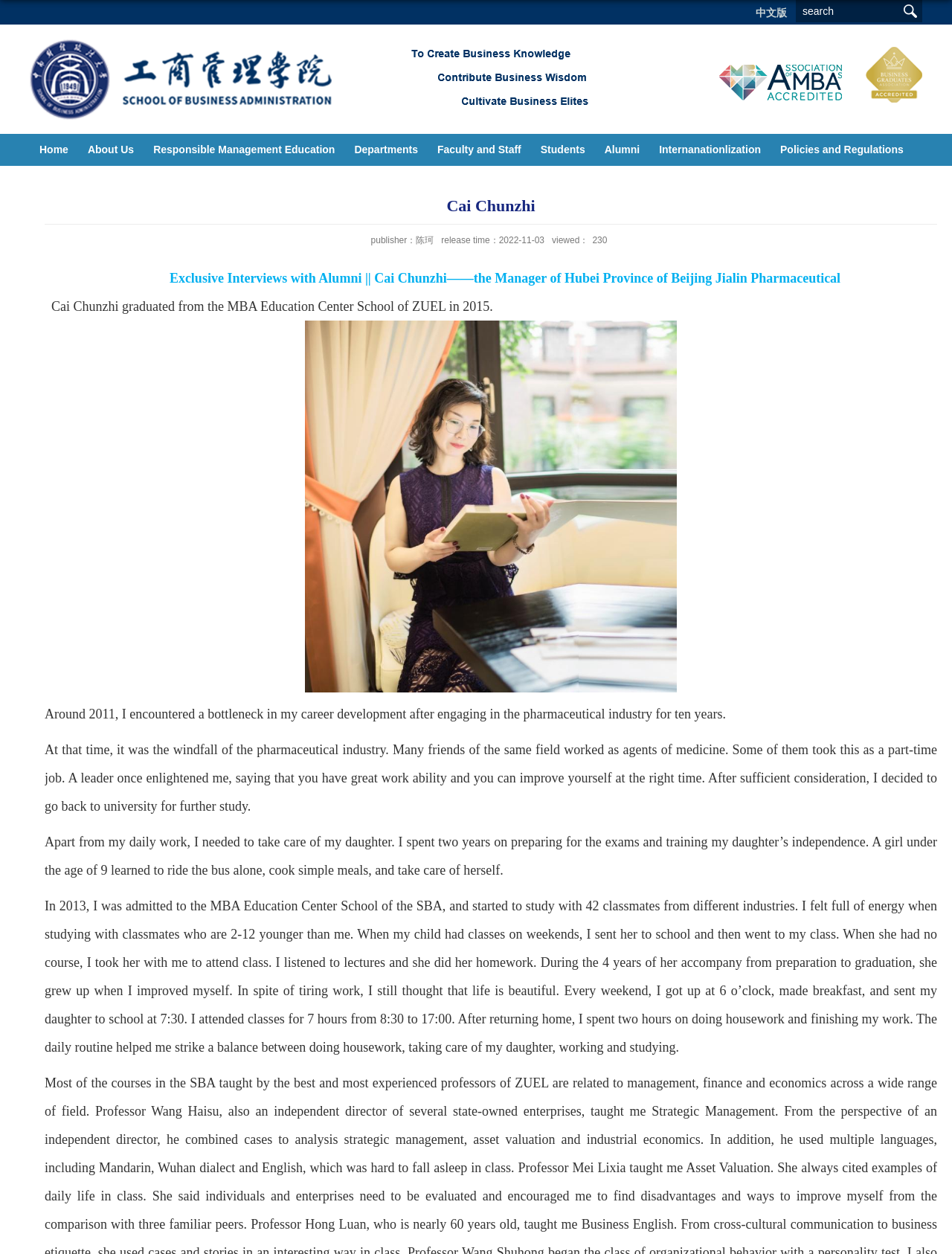Please identify the bounding box coordinates of the region to click in order to complete the given instruction: "click the 'About Us' link". The coordinates should be four float numbers between 0 and 1, i.e., [left, top, right, bottom].

[0.082, 0.107, 0.151, 0.132]